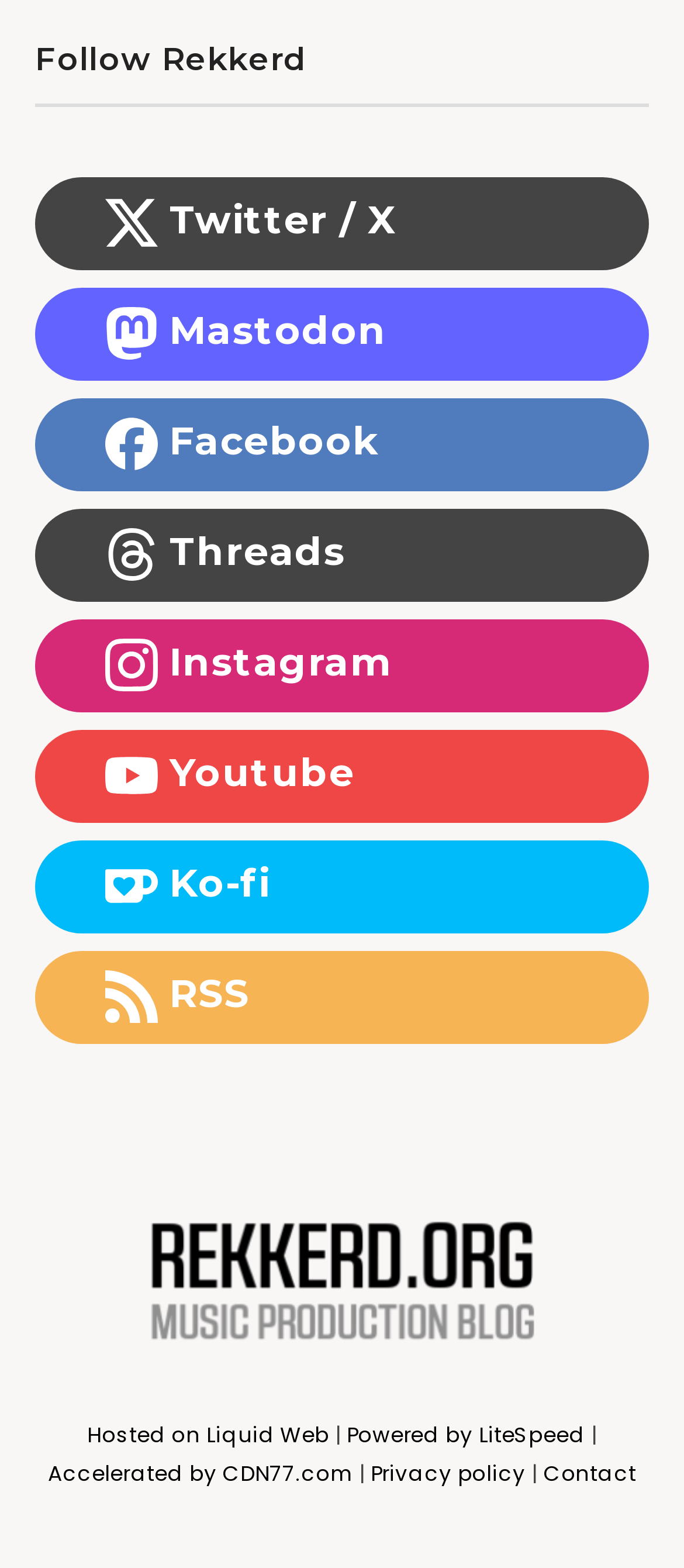Locate the bounding box coordinates of the clickable area needed to fulfill the instruction: "Follow Rekkerd on Twitter".

[0.051, 0.112, 0.949, 0.172]